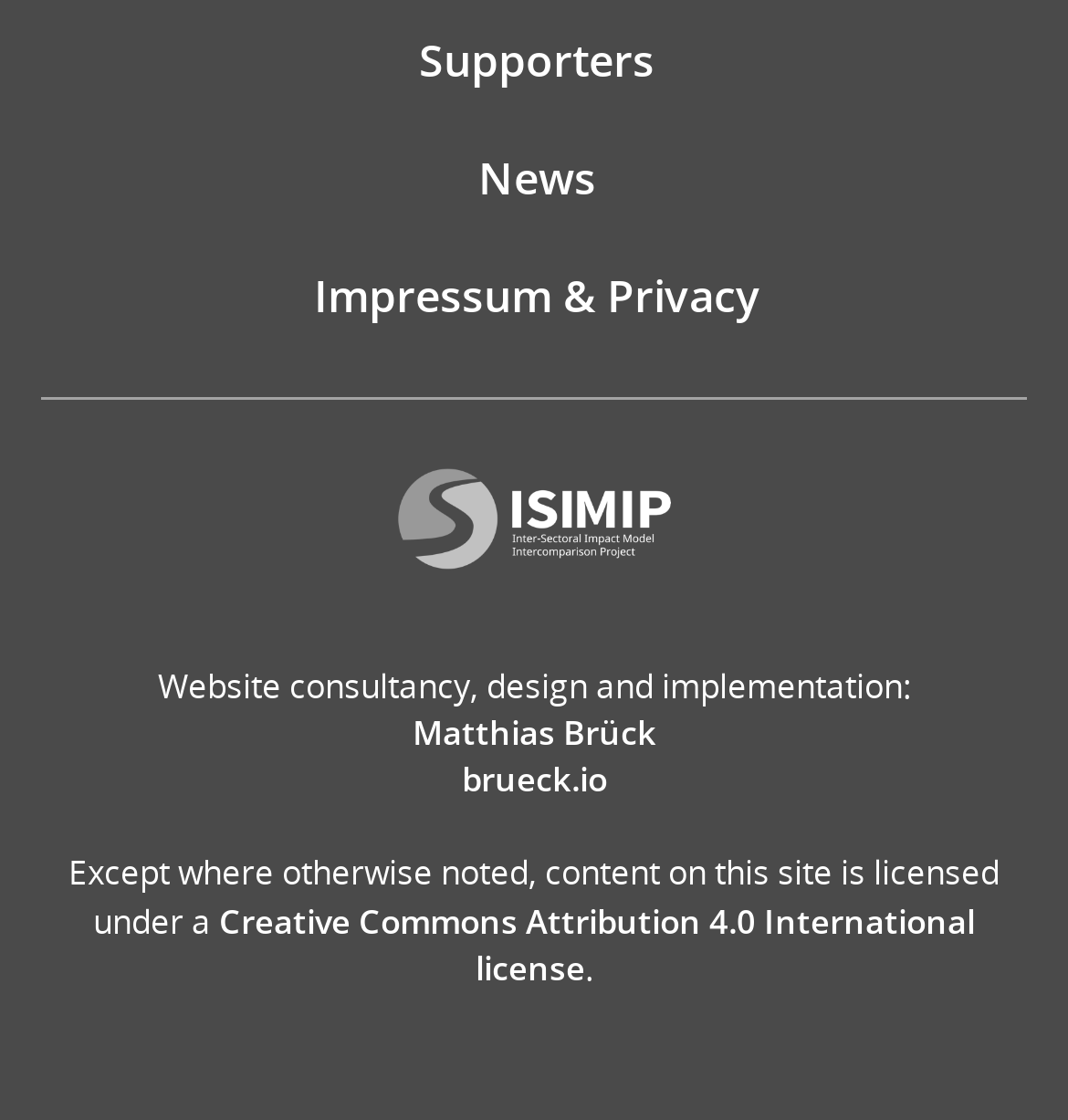What is the license of the content on this site?
Answer briefly with a single word or phrase based on the image.

Creative Commons Attribution 4.0 International license